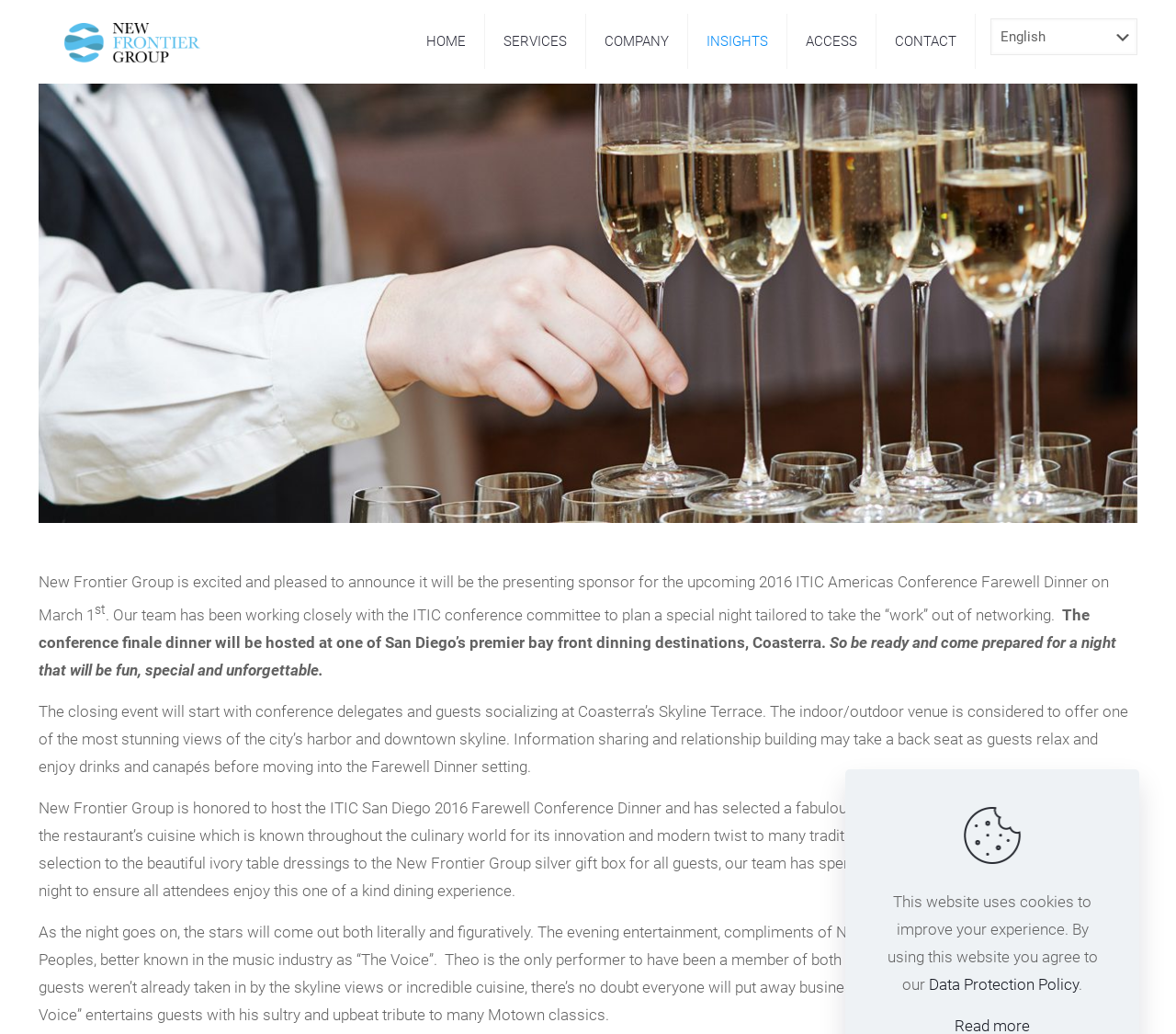Identify the bounding box coordinates of the region that should be clicked to execute the following instruction: "Click the CONTACT link".

[0.745, 0.0, 0.83, 0.08]